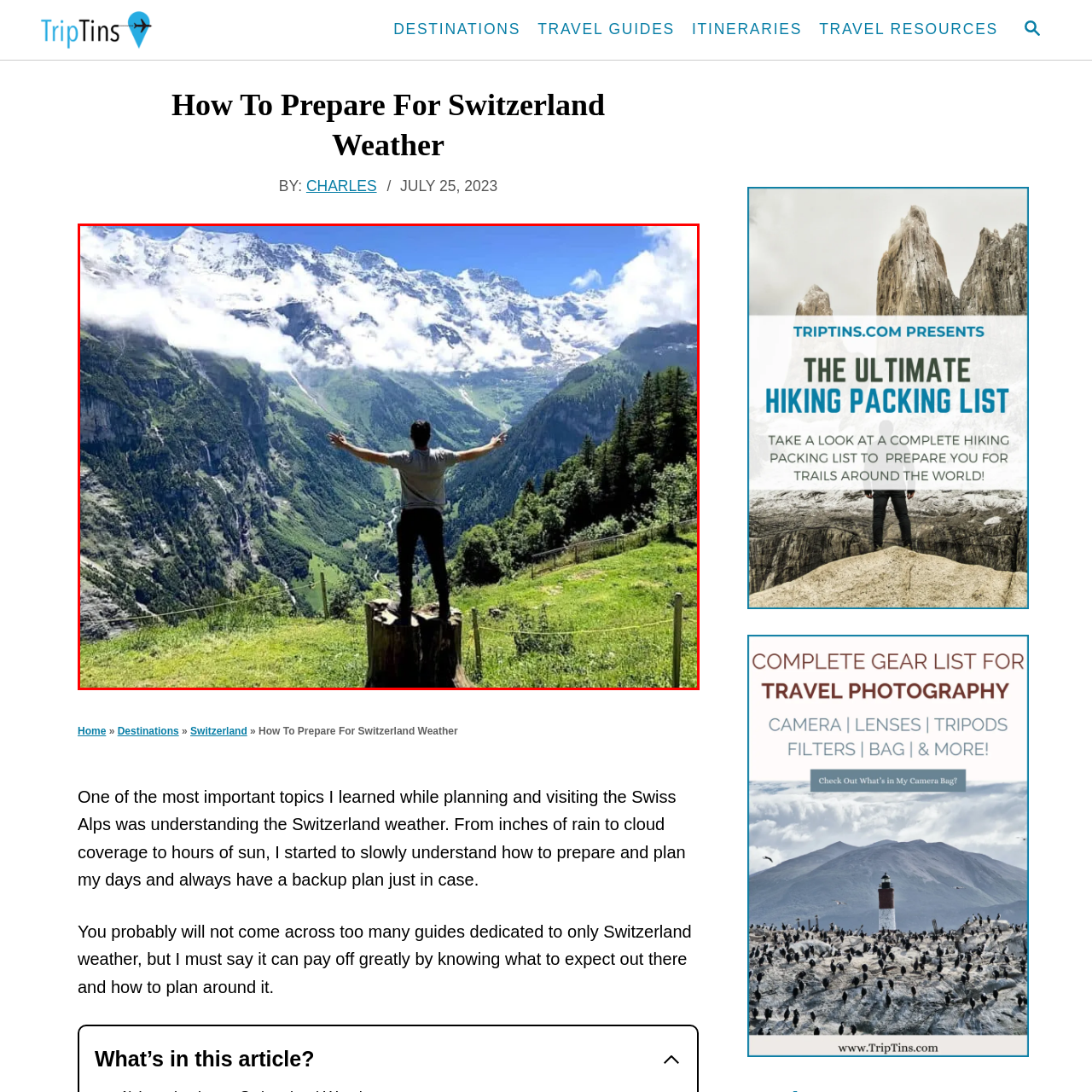What is the person standing on?
View the portion of the image encircled by the red bounding box and give a one-word or short phrase answer.

A wooden stump